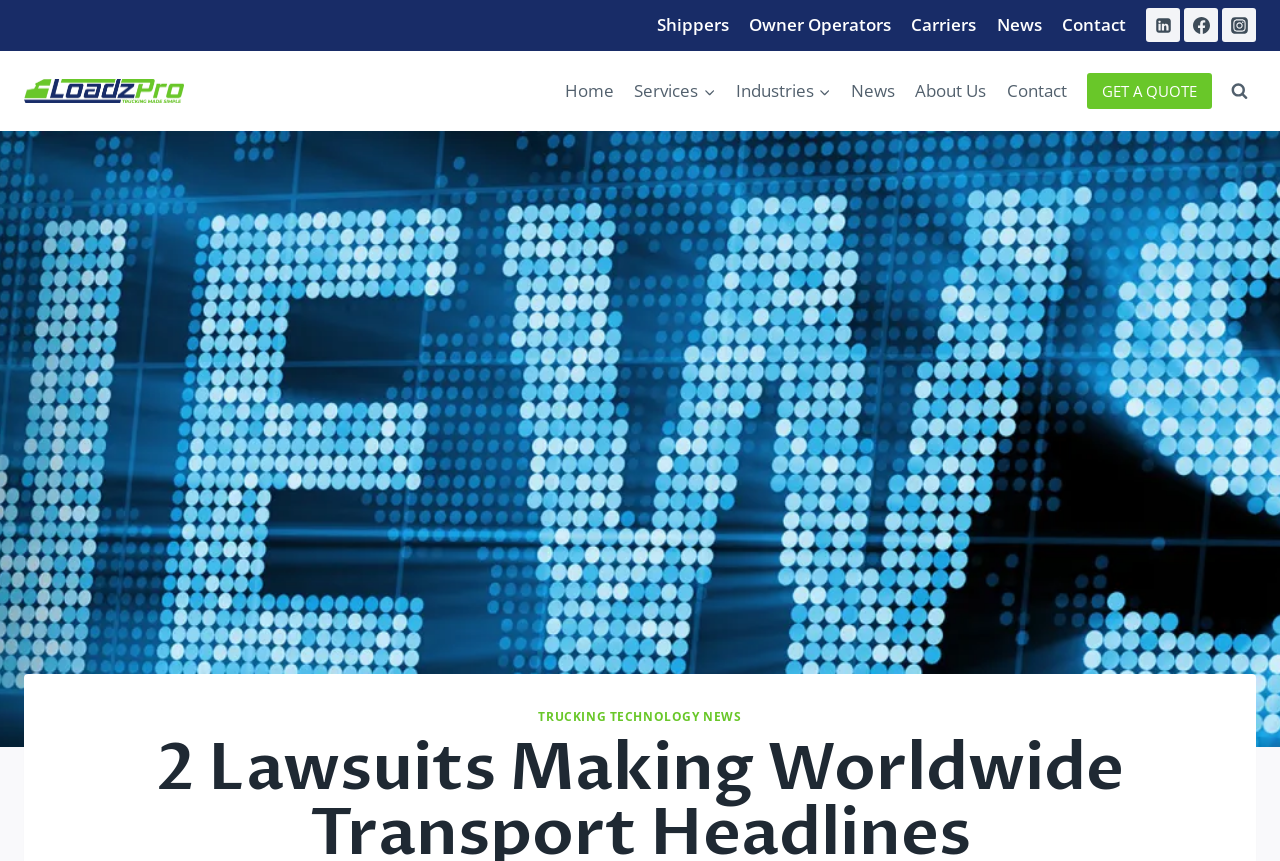Please provide a one-word or phrase answer to the question: 
How many images are there on the webpage?

5